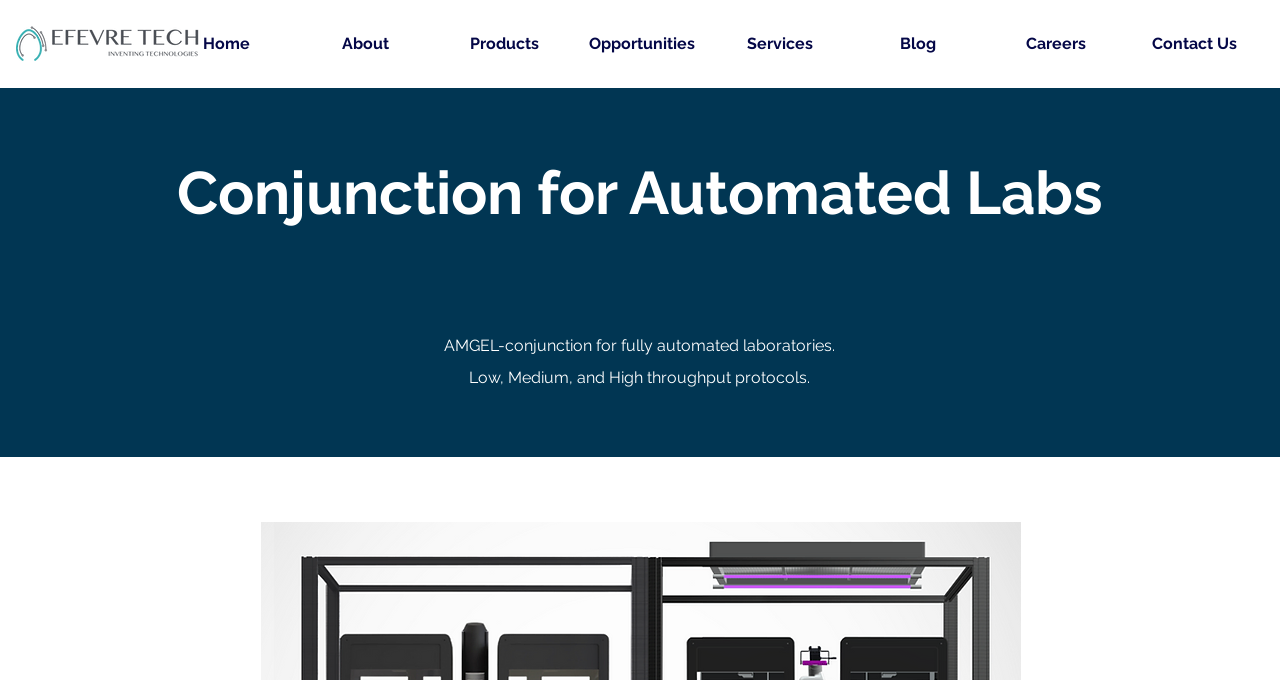Using the provided element description: "Home", identify the bounding box coordinates. The coordinates should be four floats between 0 and 1 in the order [left, top, right, bottom].

[0.123, 0.034, 0.231, 0.096]